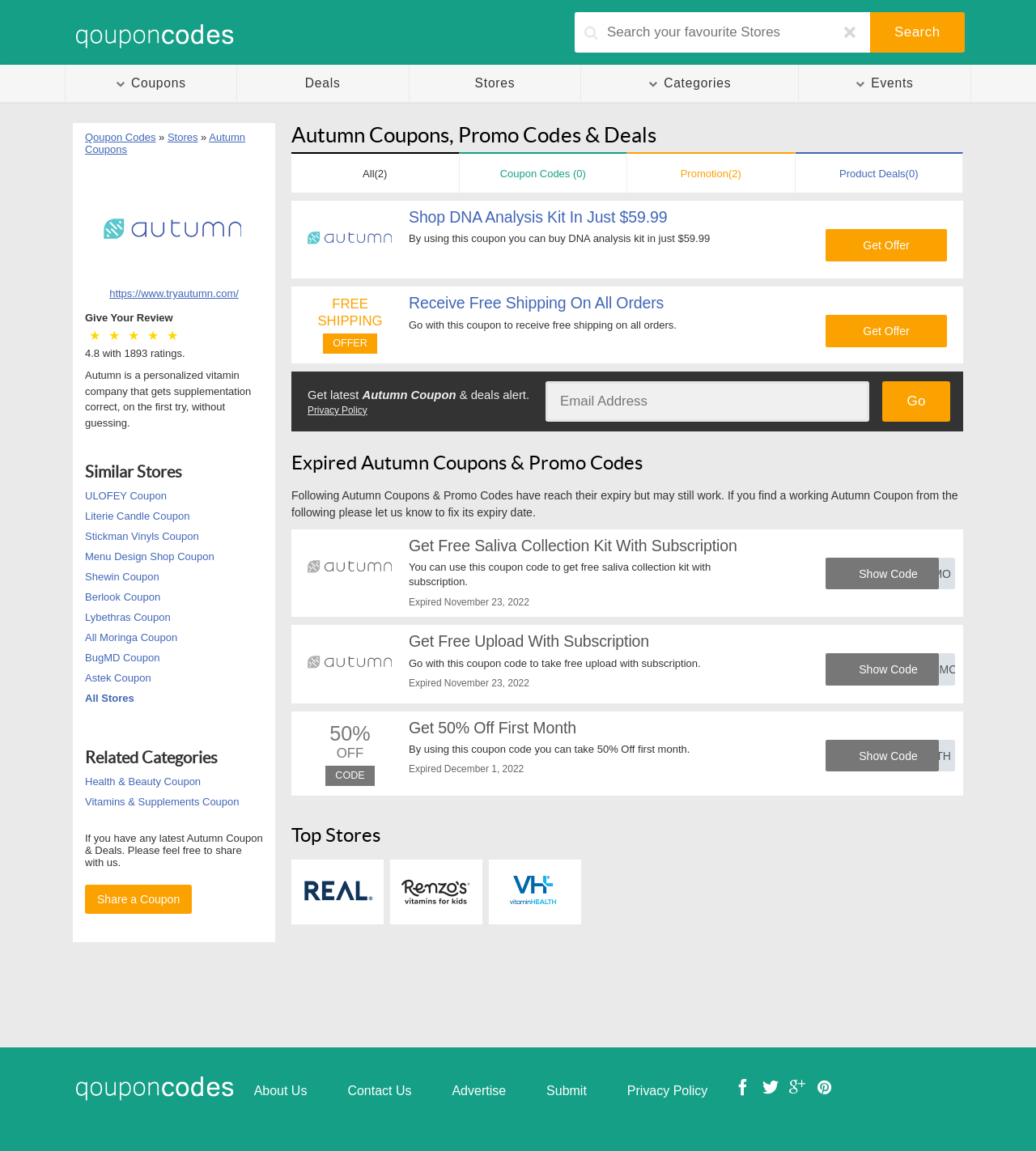Describe all visible elements and their arrangement on the webpage.

This webpage is about Autumn coupons, promo codes, and deals. At the top, there is a header section with a logo and a search bar. Below the header, there are five main navigation links: Coupons, Deals, Stores, Categories, and Events.

The main content area is divided into several sections. The first section displays a promotional offer for a DNA analysis kit with a discounted price of $59.99. There is also a "Get Offer" button and a brief description of the offer.

The next section shows two expired coupons with their corresponding promo codes, descriptions, and expiration dates. Each coupon has a "Show Code" button.

Following that, there is a section with a heading "Get latest Autumn Coupon & deals alert" and a privacy policy link. Below this, there is a newsletter subscription form with an "Email Address" input field and a "Go" button.

The next section is titled "Expired Autumn Coupons & Promo Codes" and contains three expired coupons with their promo codes, descriptions, and expiration dates. Each coupon has a "Show Code" button.

At the bottom of the page, there are links to similar stores, including ULOFEY Coupon. There is also a rating section with a 4.8-star rating based on 1893 reviews, along with a brief description of Autumn as a personalized vitamin company.

Throughout the page, there are several Autumn logos and images, as well as various links to coupons, deals, and stores.